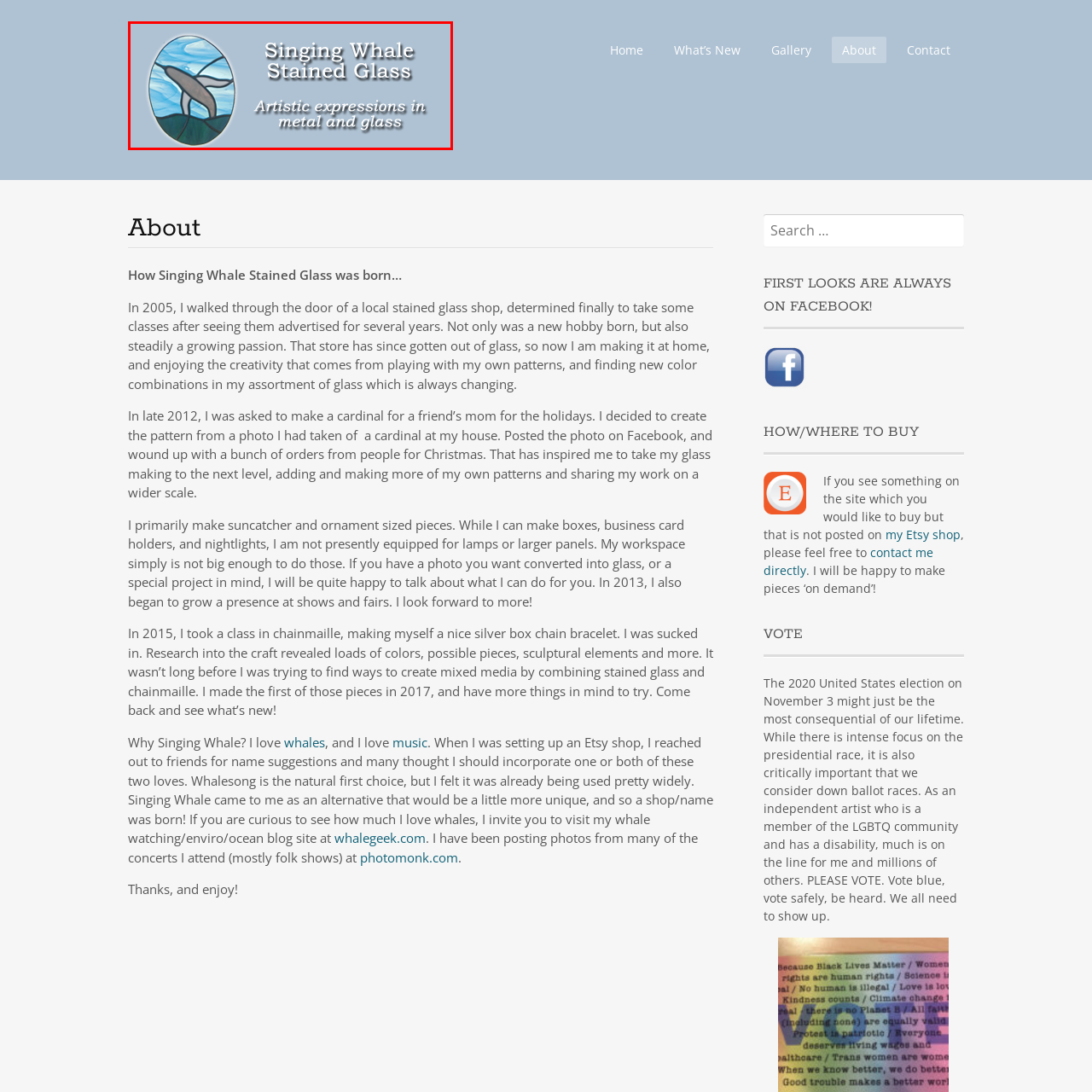Observe the content inside the red rectangle and respond to the question with one word or phrase: 
What is the brand's focus?

Artistic expressions